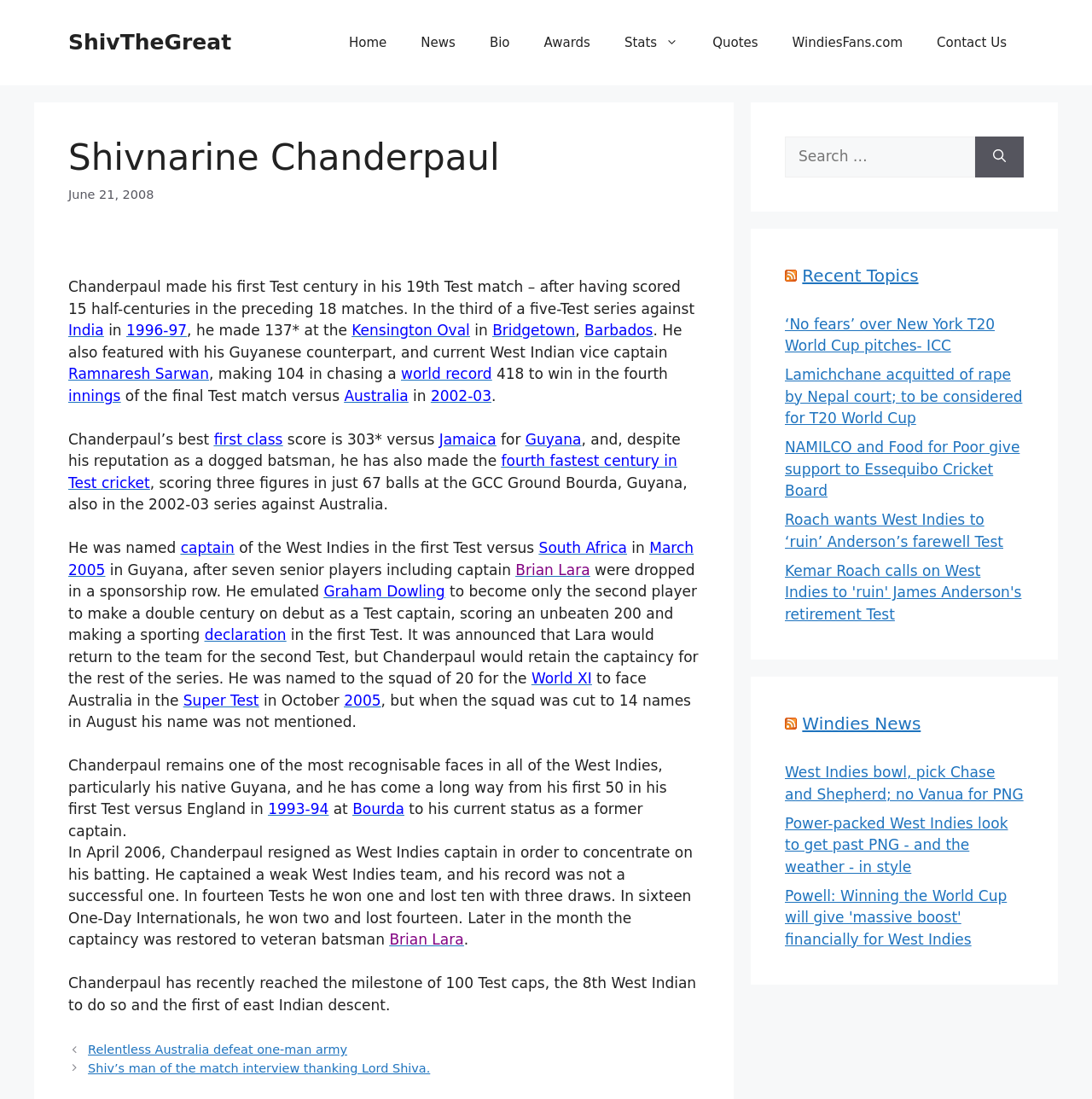Identify the bounding box coordinates of the region that should be clicked to execute the following instruction: "View quotes about Shivnarine Chanderpaul".

[0.637, 0.016, 0.71, 0.062]